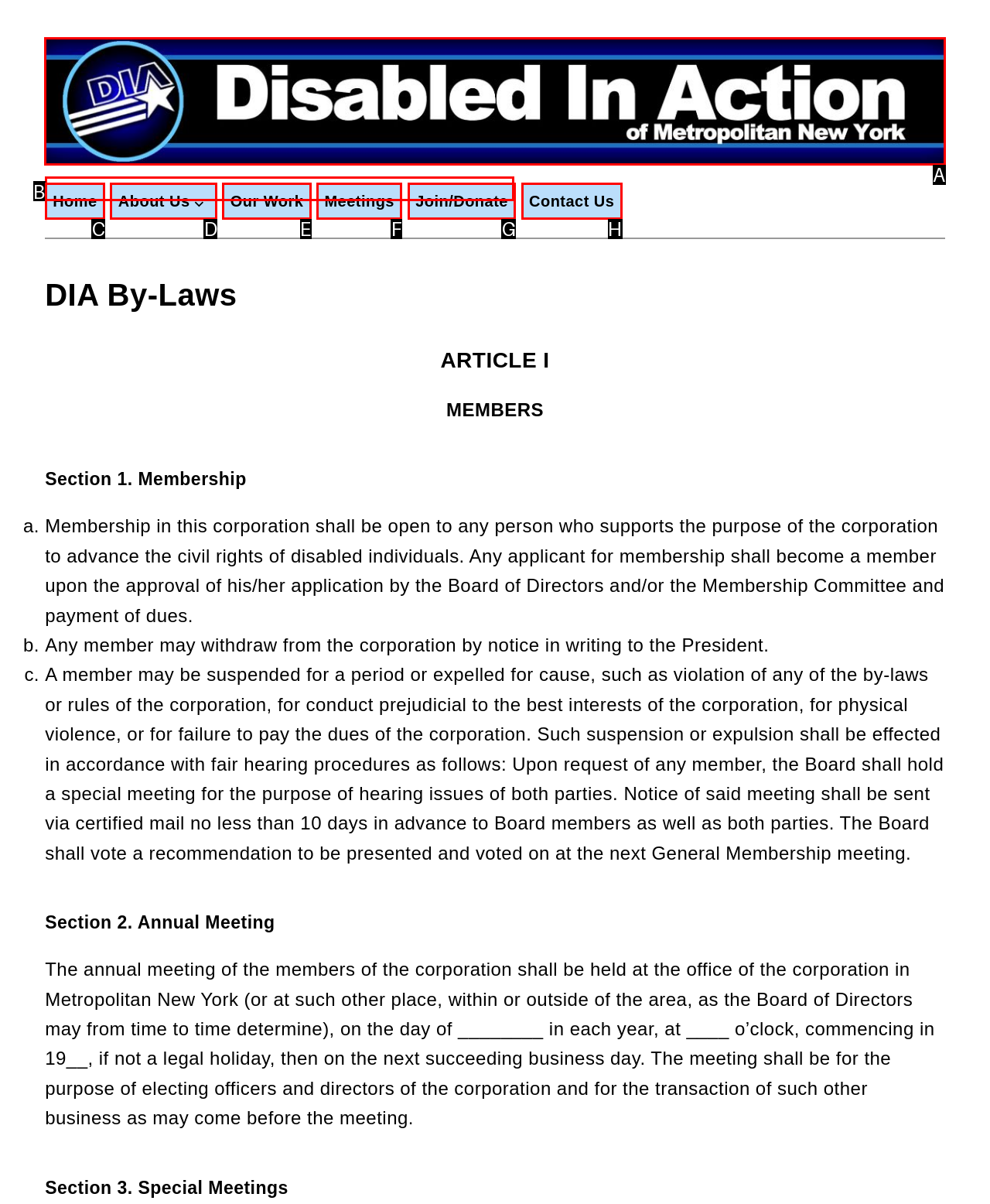Tell me which UI element to click to fulfill the given task: go to Disabled In Action home page. Respond with the letter of the correct option directly.

A